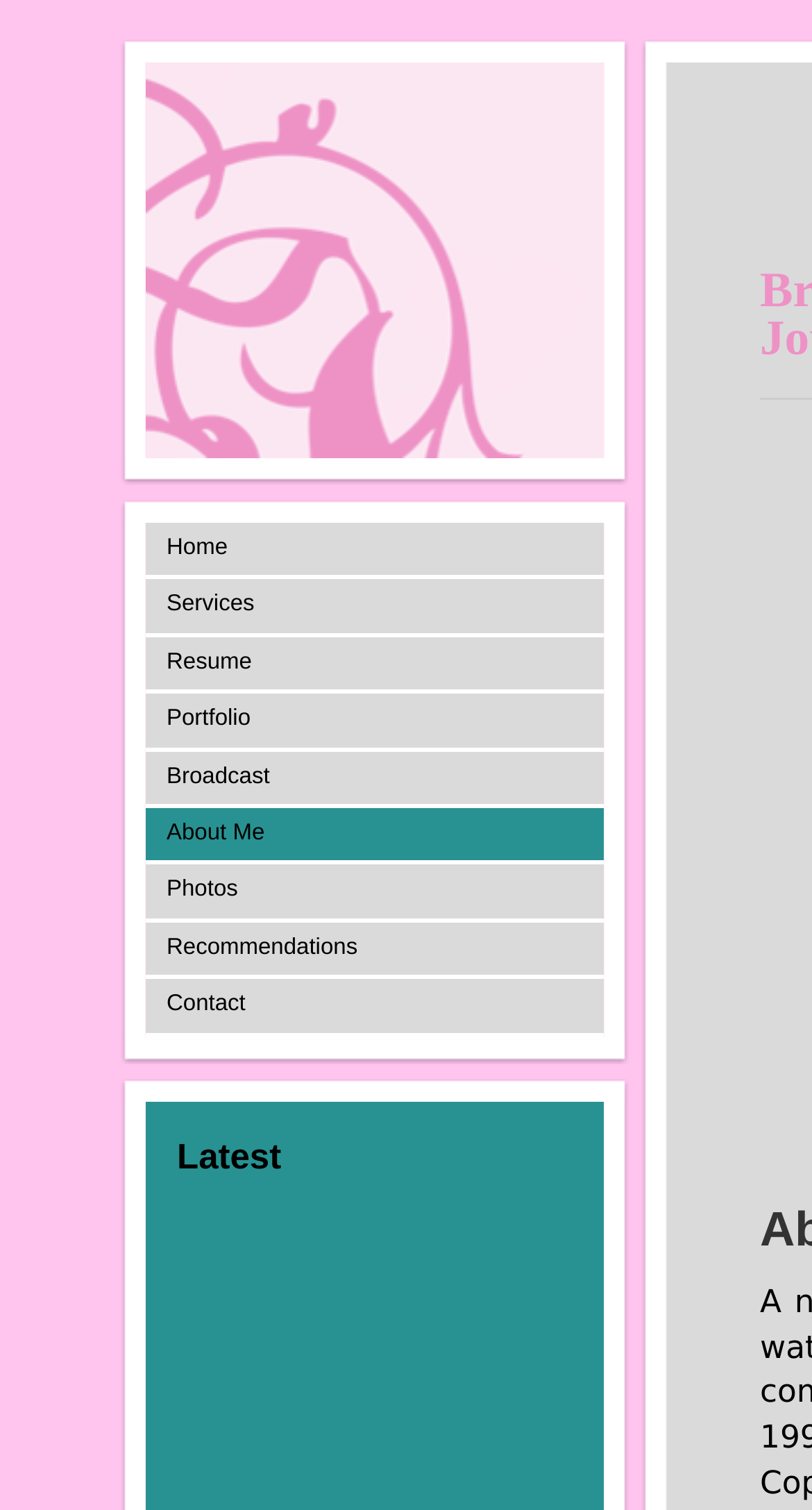What is the title of the latest section?
Identify the answer in the screenshot and reply with a single word or phrase.

Latest